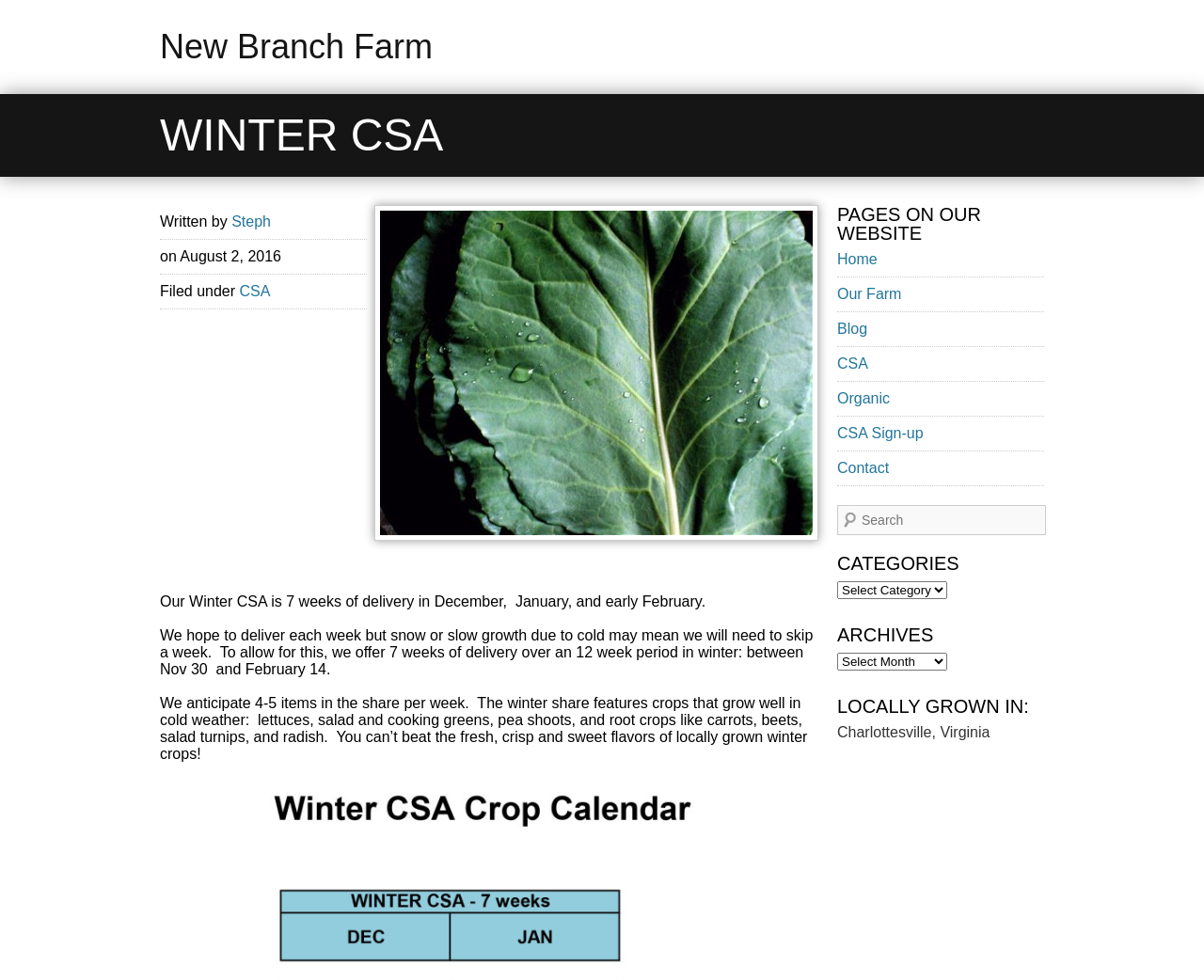Locate the bounding box coordinates of the clickable area needed to fulfill the instruction: "Click on the 'New Branch Farm' link".

[0.133, 0.028, 0.359, 0.067]